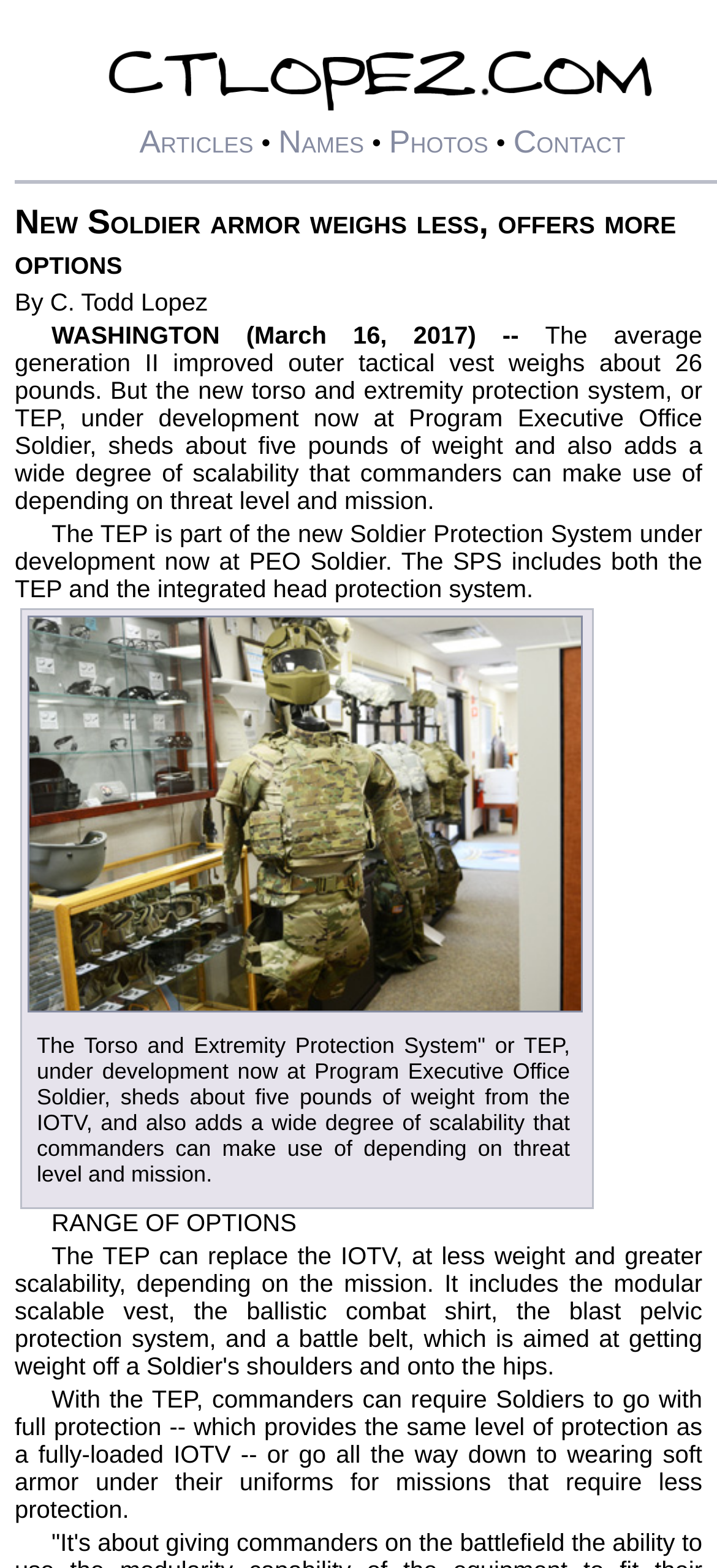Please find the bounding box coordinates (top-left x, top-left y, bottom-right x, bottom-right y) in the screenshot for the UI element described as follows: Names

[0.388, 0.078, 0.508, 0.101]